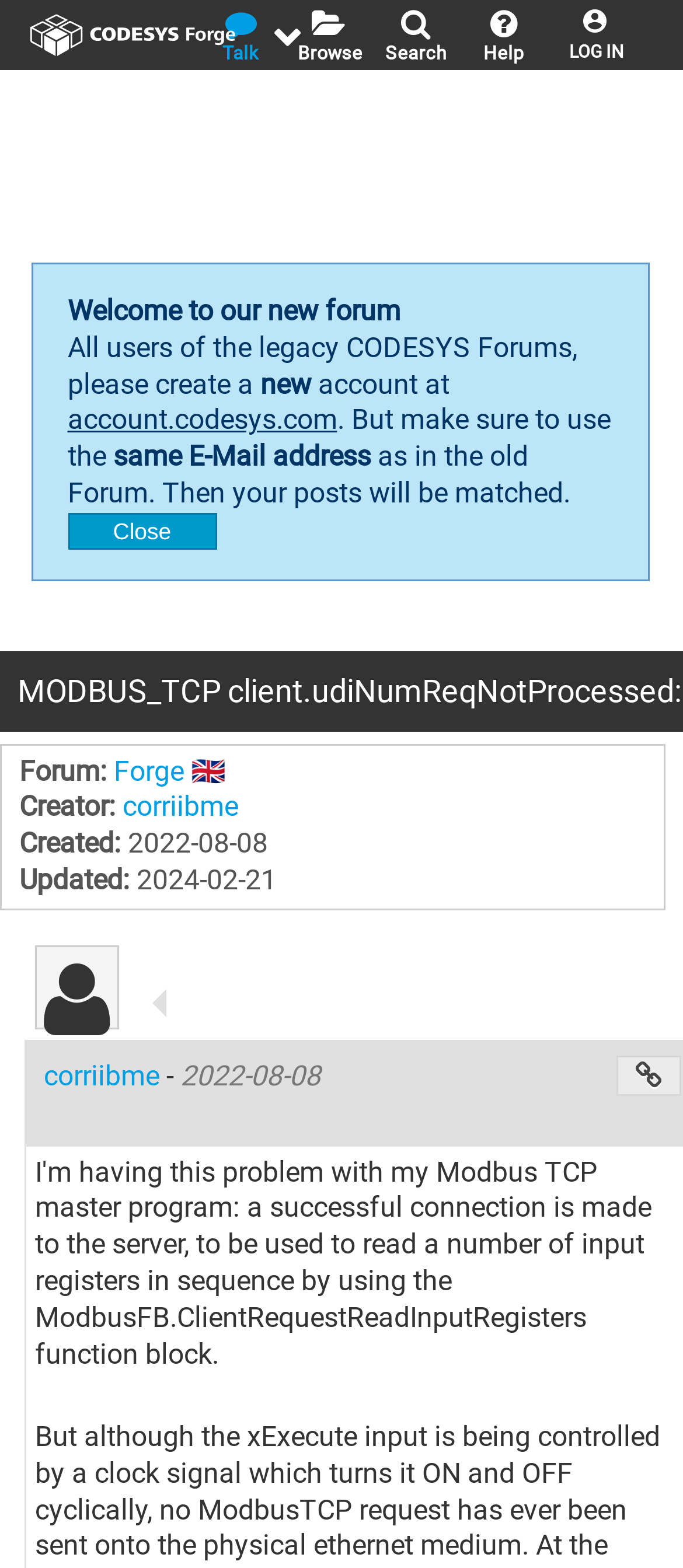Using the information in the image, give a detailed answer to the following question: When was the topic created?

I found the answer by looking at the generic element with the text 'Mon Aug 08, 2022 12:52 PM UTC' which is located next to the 'Created:' text.